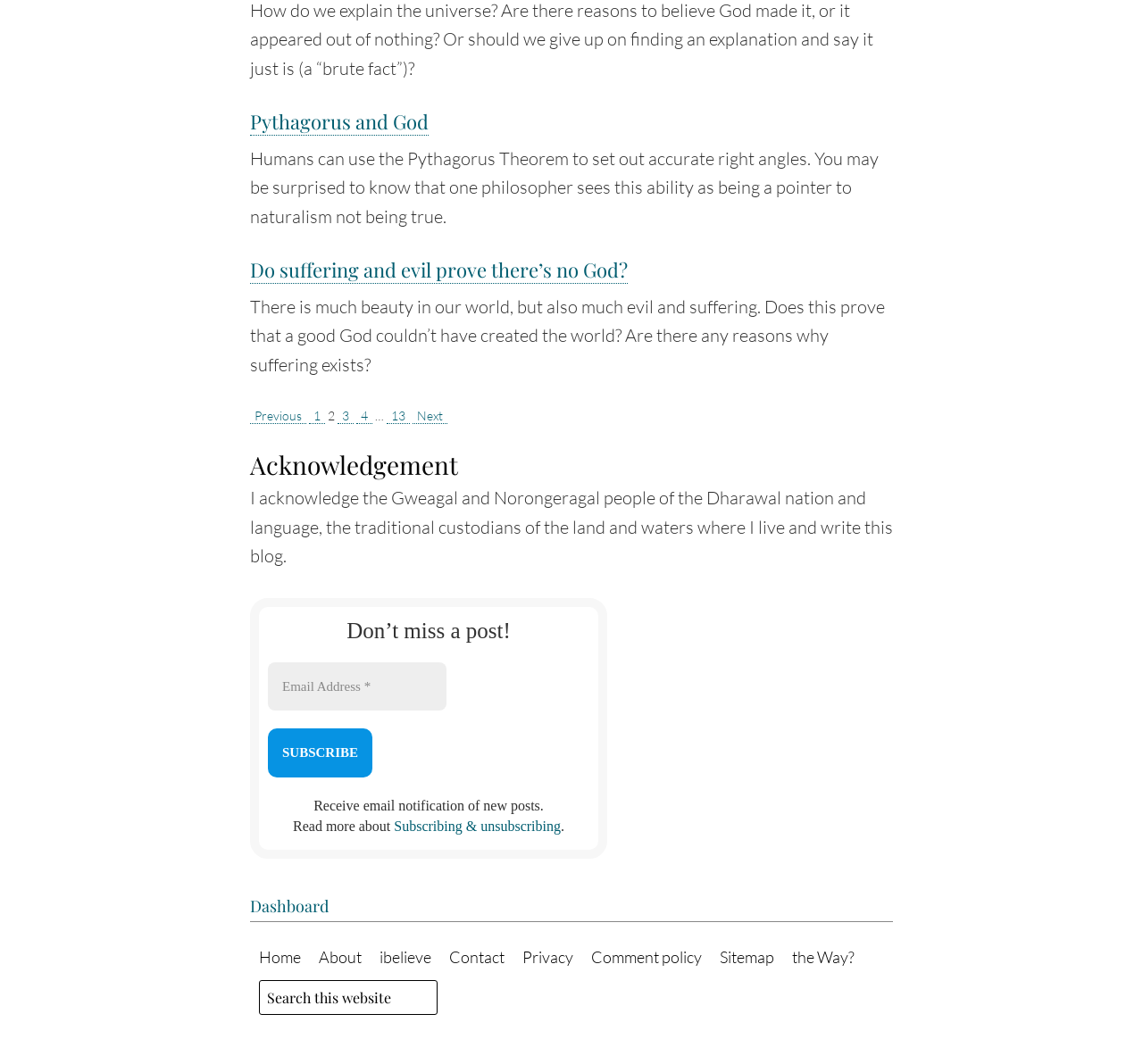What is the purpose of the textbox with the label 'Email Address'?
Answer the question based on the image using a single word or a brief phrase.

To subscribe to new posts